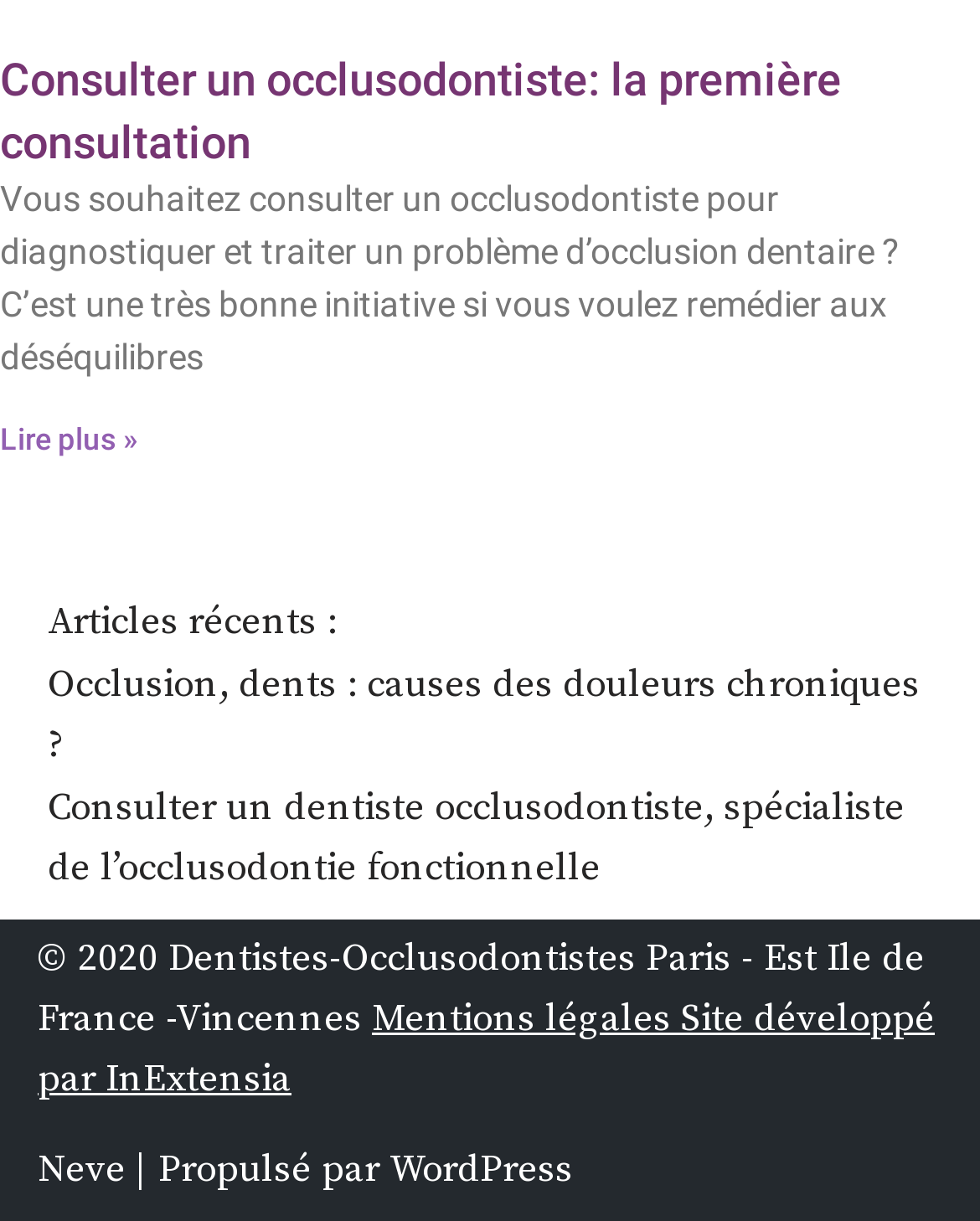Specify the bounding box coordinates of the region I need to click to perform the following instruction: "Visit the page about occlusion and chronic pain". The coordinates must be four float numbers in the range of 0 to 1, i.e., [left, top, right, bottom].

[0.049, 0.536, 0.951, 0.637]